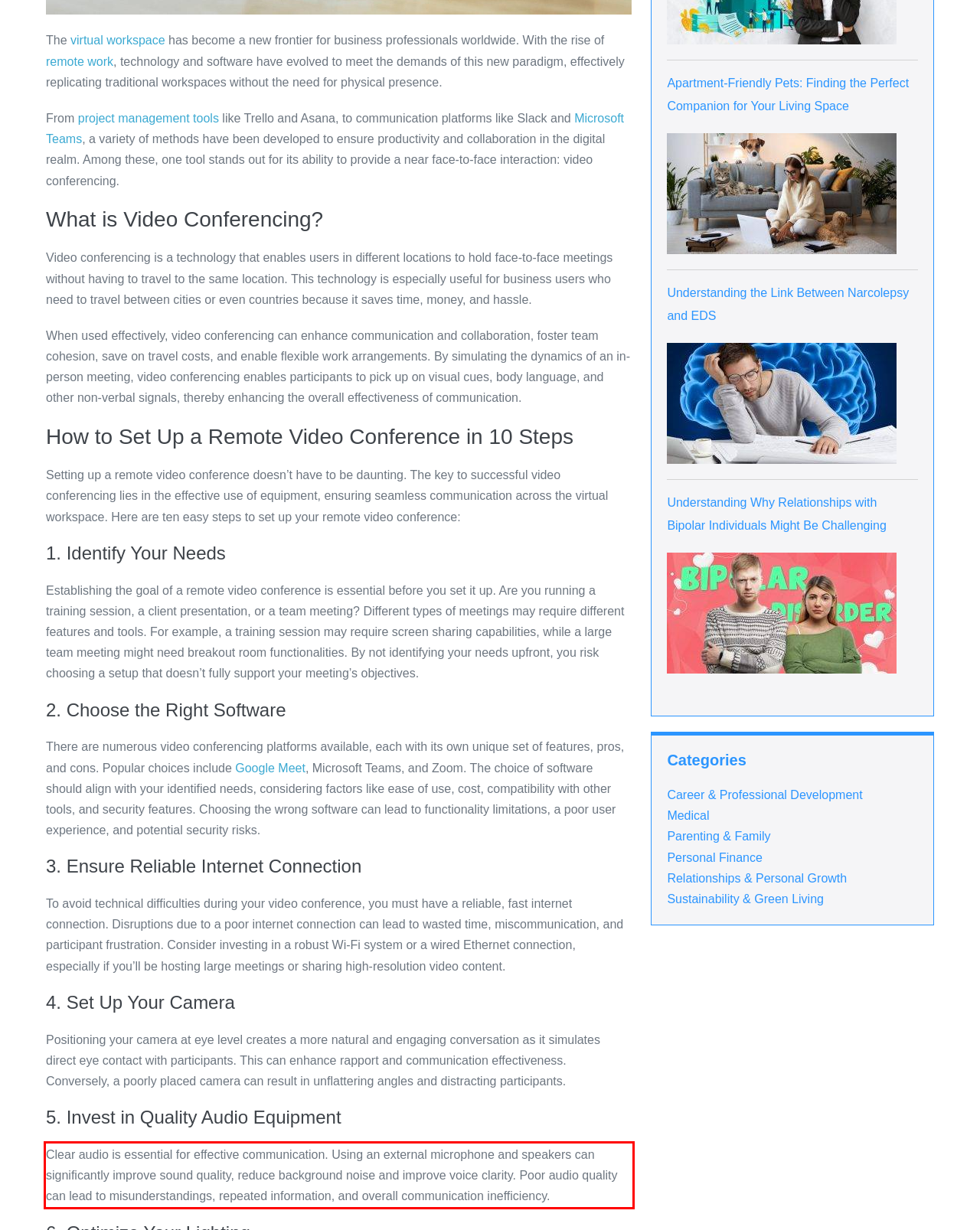Extract and provide the text found inside the red rectangle in the screenshot of the webpage.

Clear audio is essential for effective communication. Using an external microphone and speakers can significantly improve sound quality, reduce background noise and improve voice clarity. Poor audio quality can lead to misunderstandings, repeated information, and overall communication inefficiency.